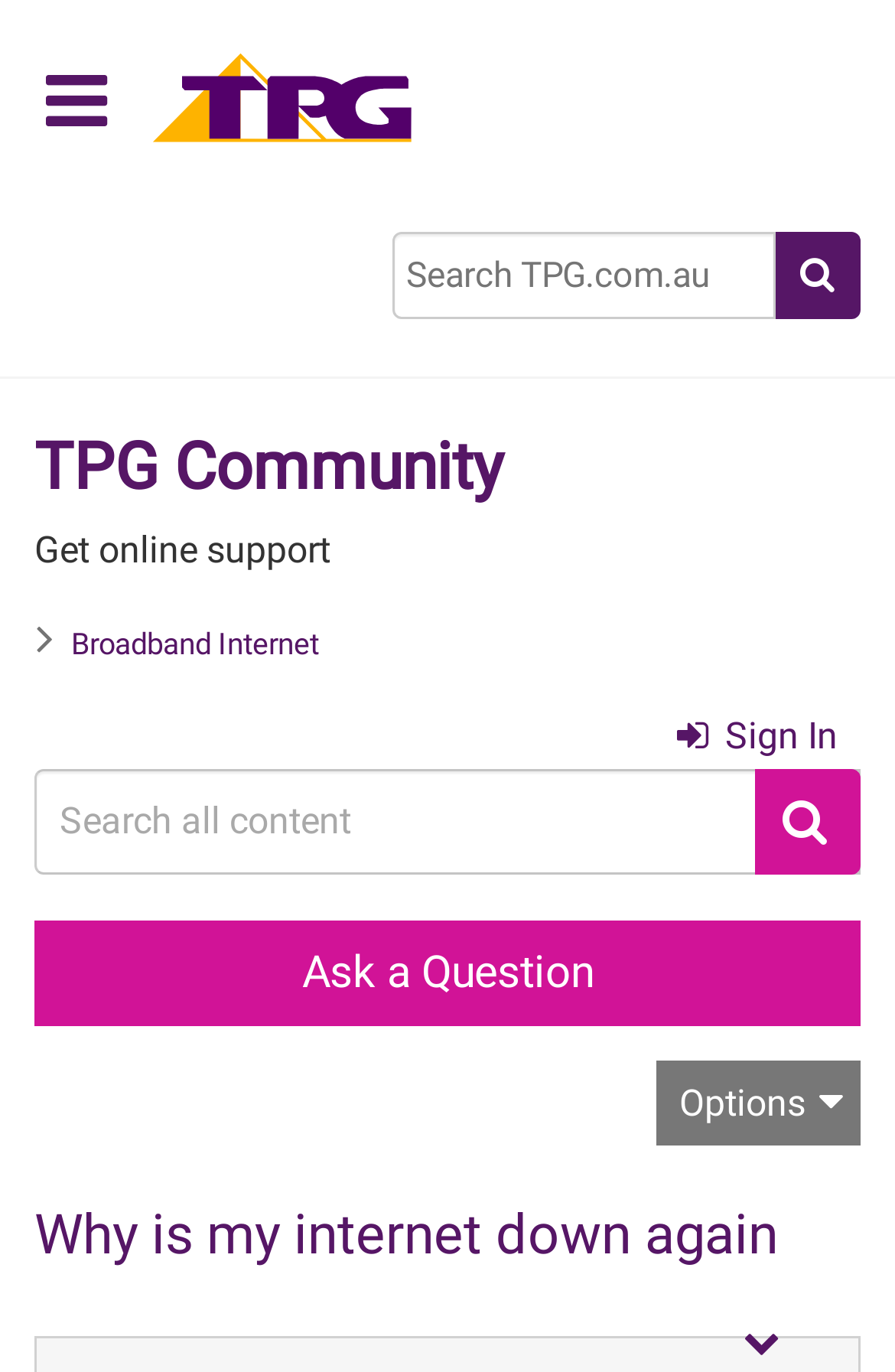Find the bounding box coordinates for the area that must be clicked to perform this action: "Ask a question".

[0.038, 0.67, 0.962, 0.747]